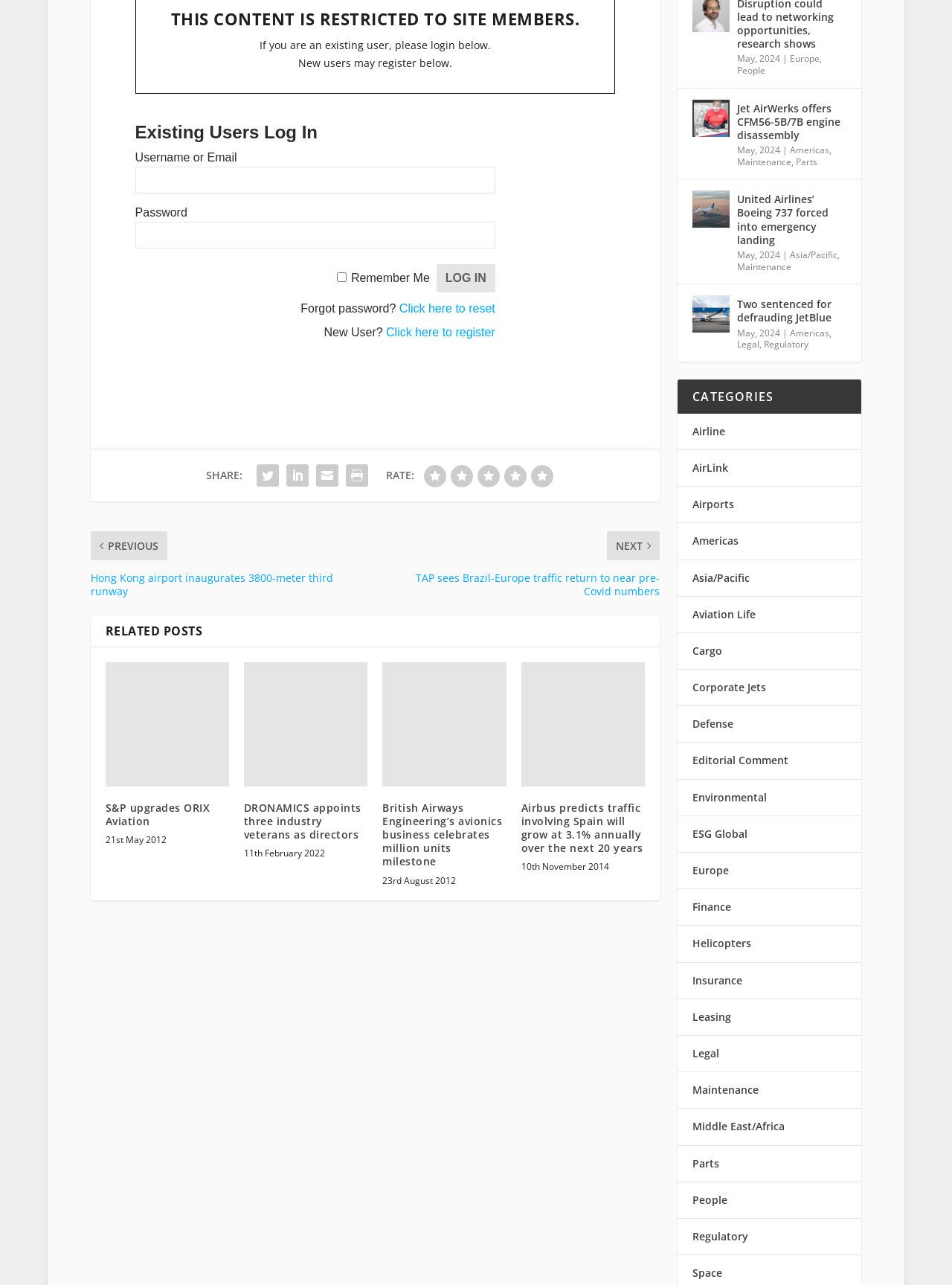Identify the coordinates of the bounding box for the element that must be clicked to accomplish the instruction: "Click here to reset".

[0.419, 0.175, 0.52, 0.184]